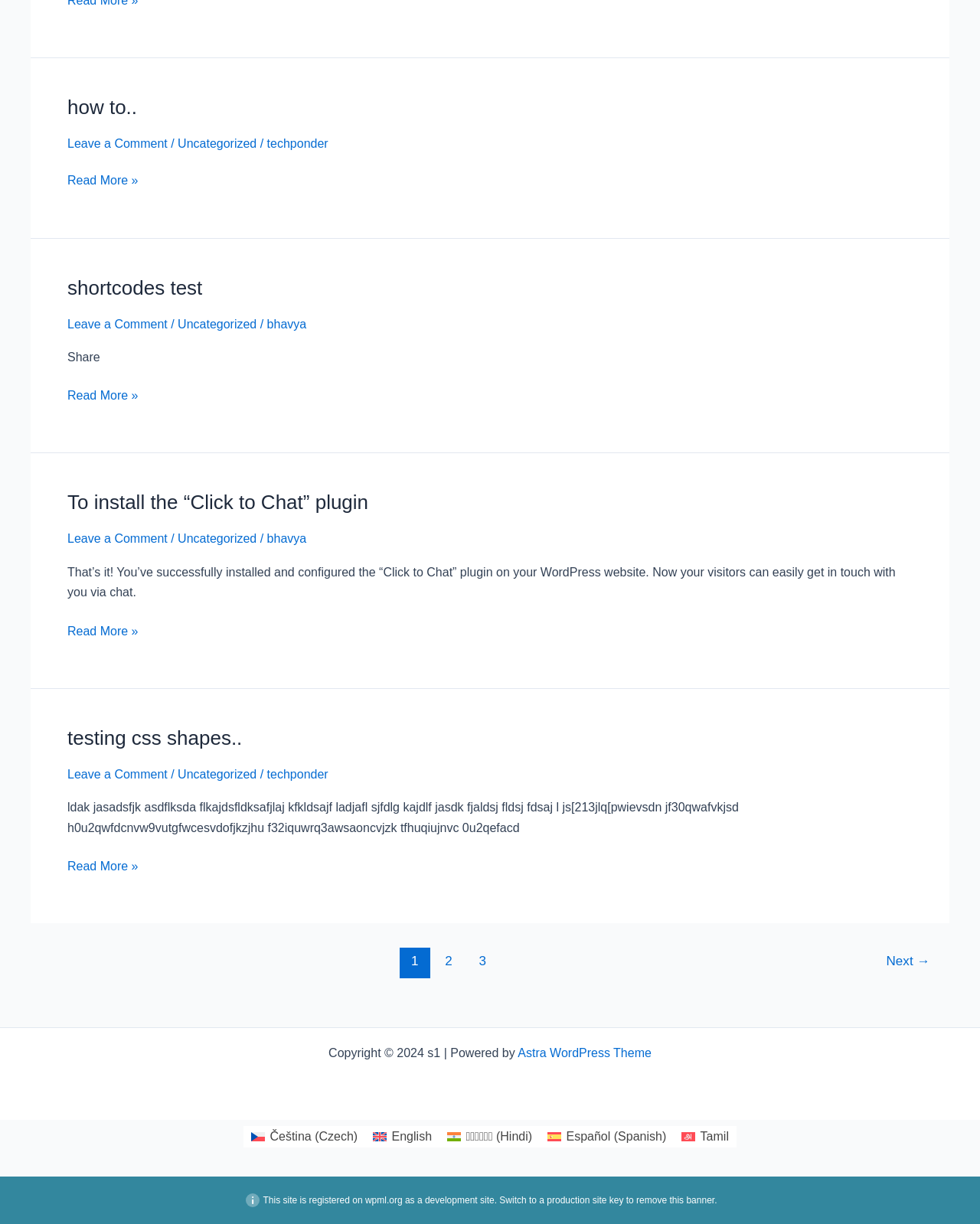Predict the bounding box for the UI component with the following description: "2".

[0.442, 0.774, 0.473, 0.799]